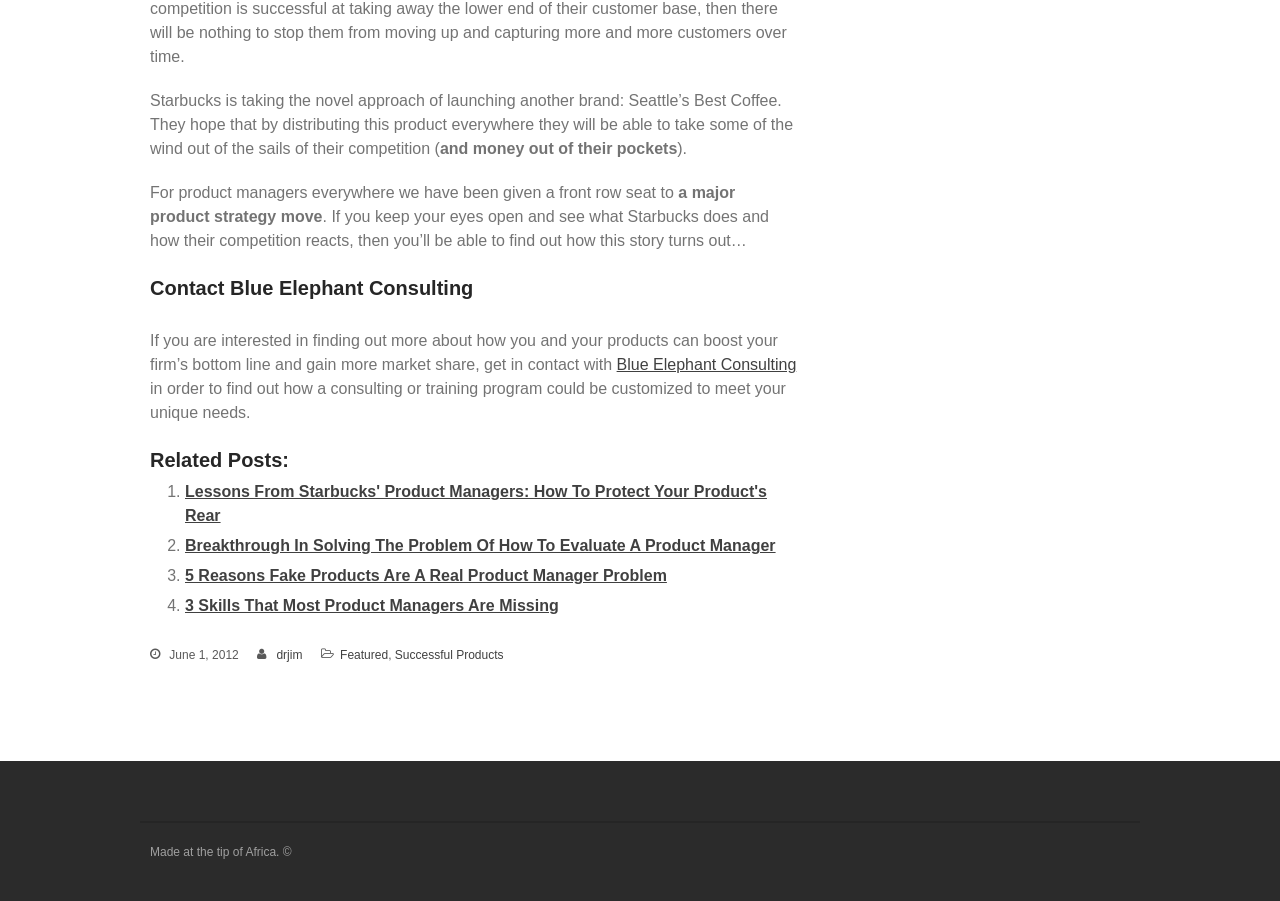Identify the bounding box coordinates of the region that should be clicked to execute the following instruction: "Click the link to contact Blue Elephant Consulting".

[0.482, 0.396, 0.622, 0.414]